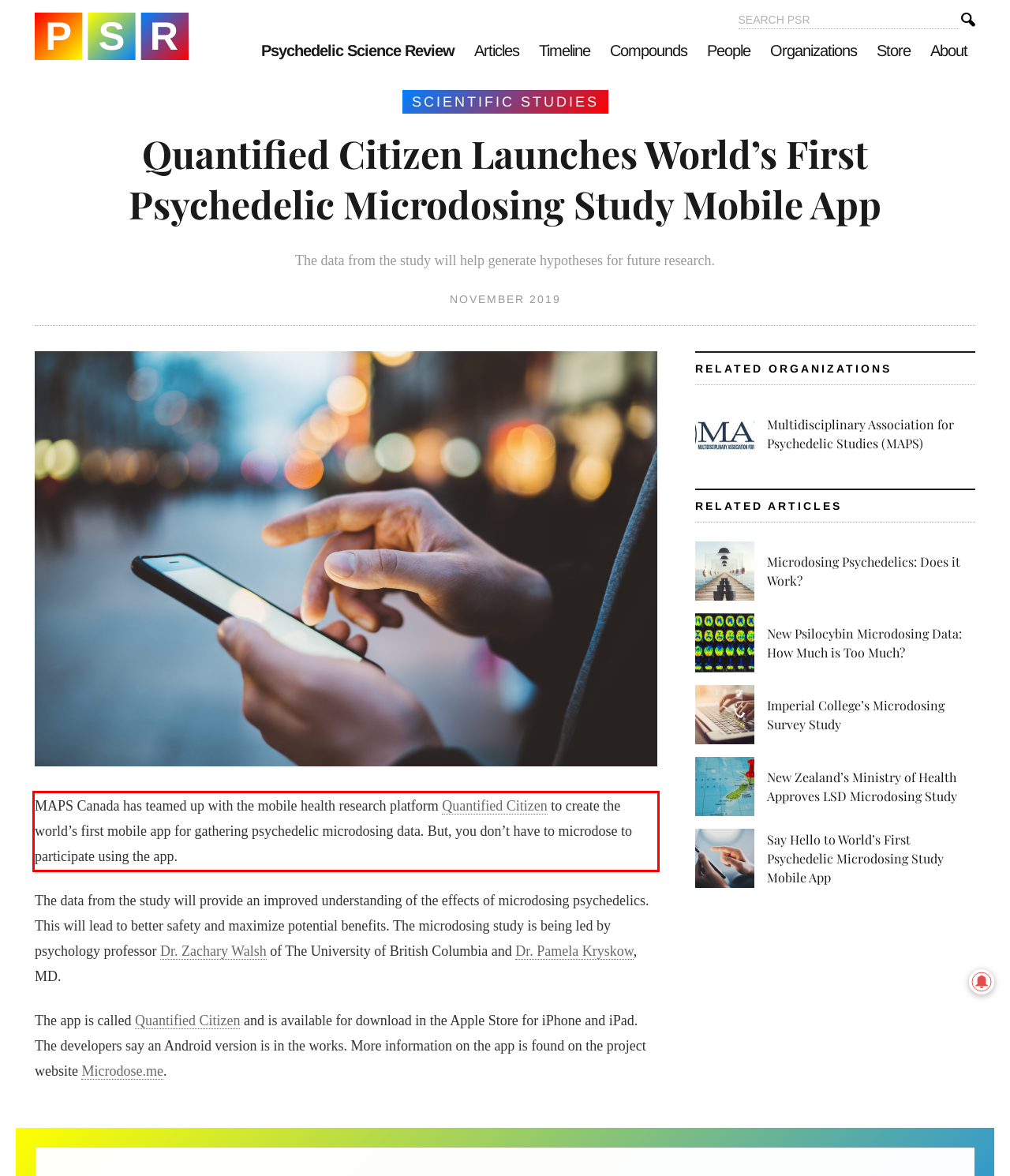Please analyze the provided webpage screenshot and perform OCR to extract the text content from the red rectangle bounding box.

MAPS Canada has teamed up with the mobile health research platform Quantified Citizen to create the world’s first mobile app for gathering psychedelic microdosing data. But, you don’t have to microdose to participate using the app.